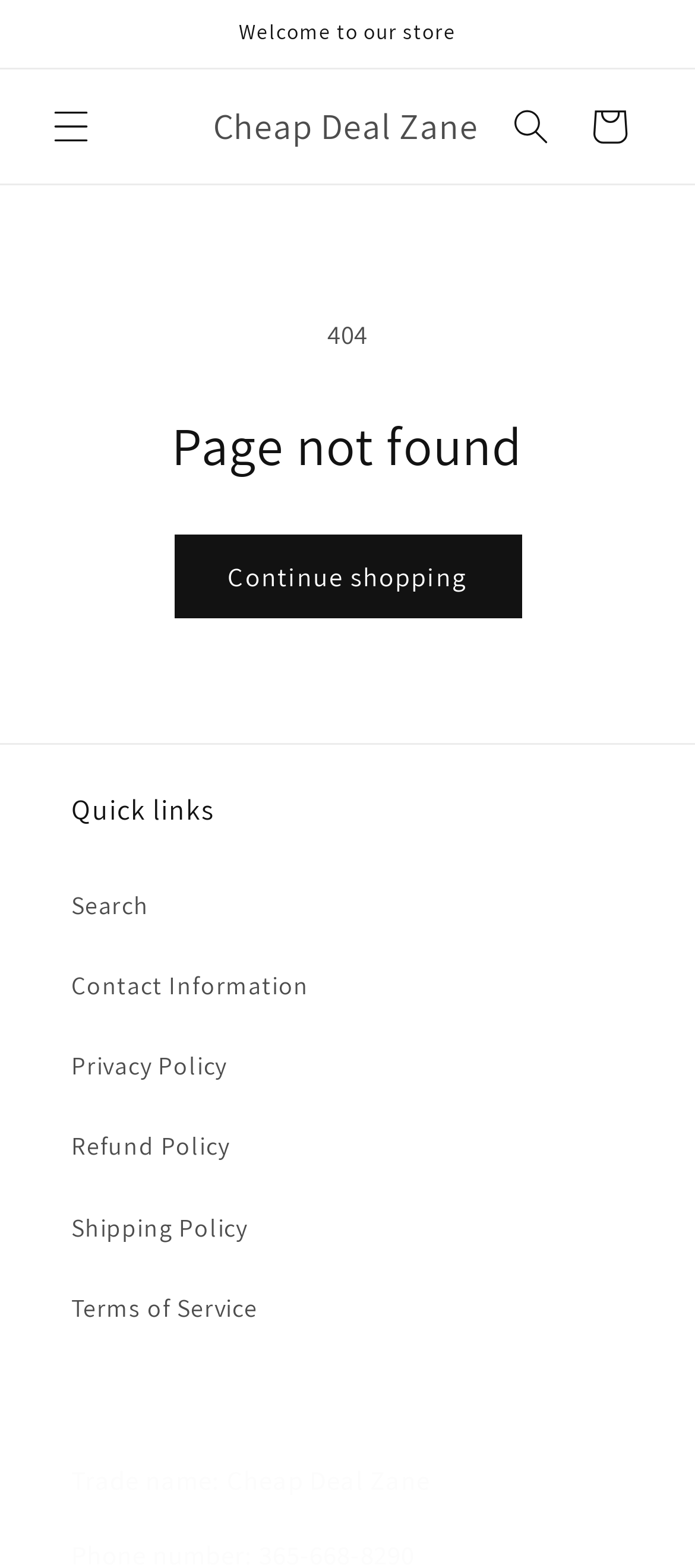Can you specify the bounding box coordinates of the area that needs to be clicked to fulfill the following instruction: "Go to Cart"?

[0.821, 0.056, 0.933, 0.106]